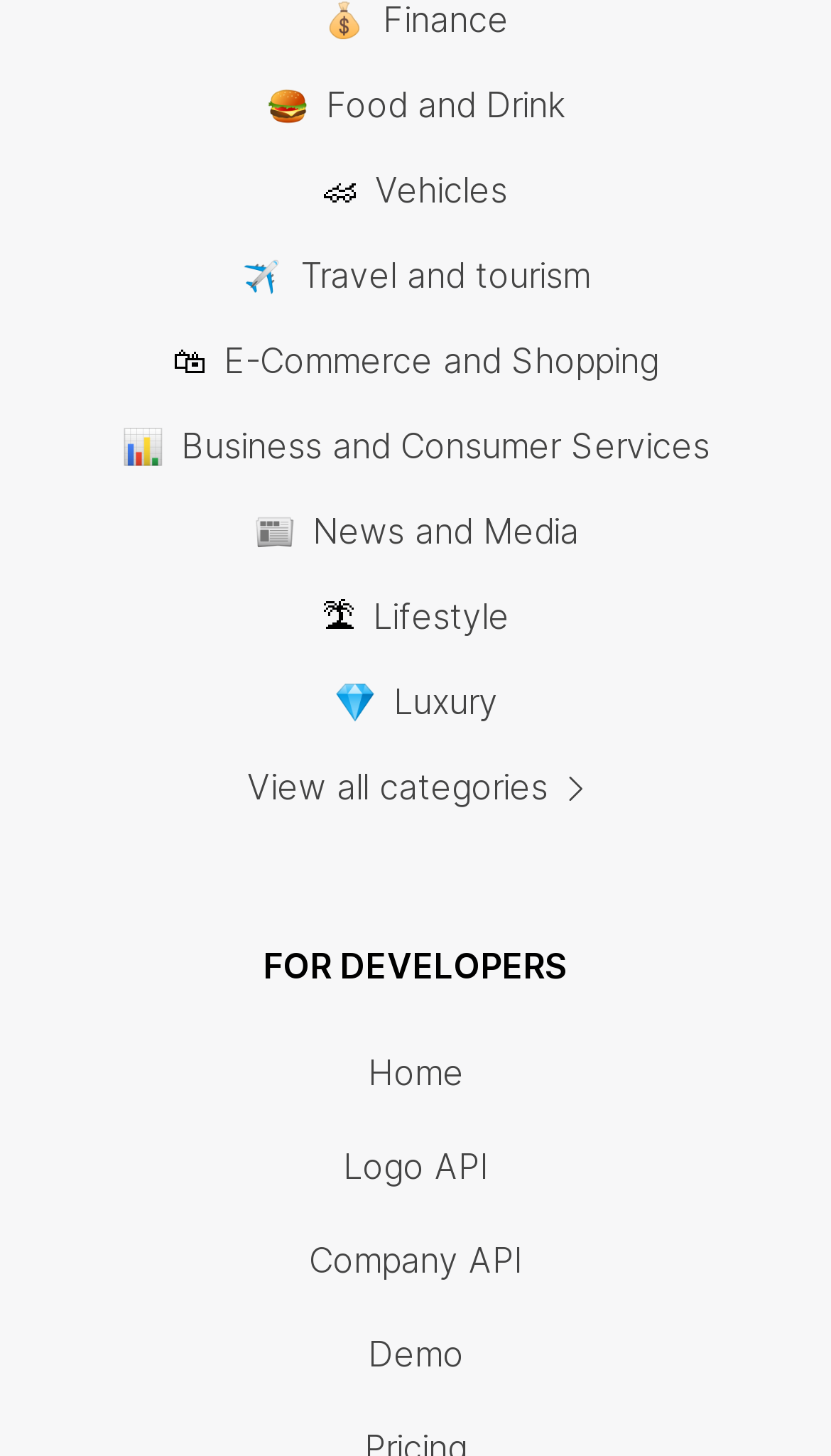Identify the bounding box coordinates for the UI element described as follows: Demo. Use the format (top-left x, top-left y, bottom-right x, bottom-right y) and ensure all values are floating point numbers between 0 and 1.

[0.442, 0.909, 0.558, 0.95]